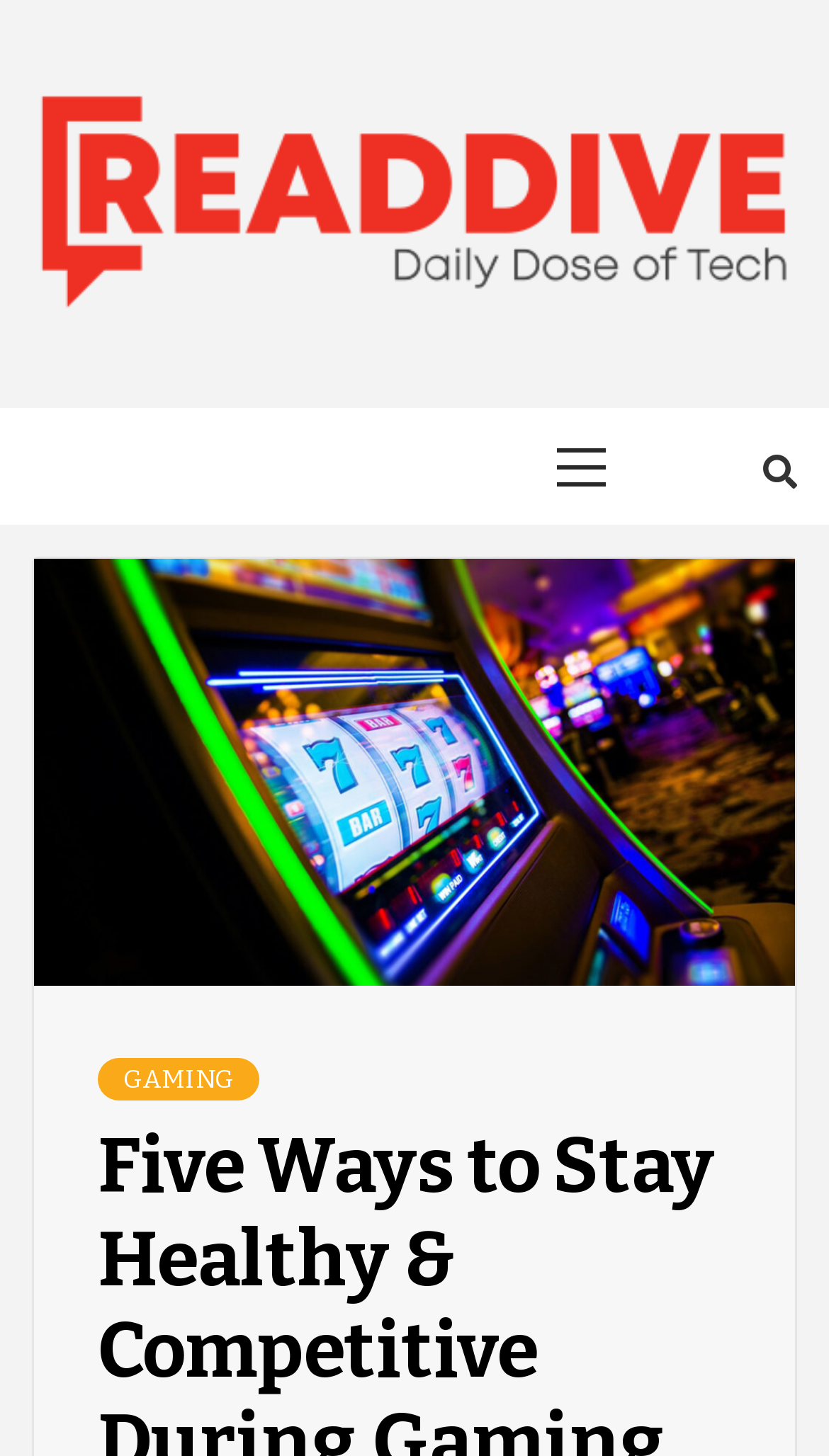Elaborate on the webpage's design and content in a detailed caption.

The webpage is about the top five ways that pro gamers and gaming enthusiasts stay healthy, fresh, and competitive during long gaming sessions. At the top left of the page, there is a logo "Read Dive" which is both a link and an image. Next to it, there is a larger text "READ DIVE" which is also a link. Below these elements, there is a primary menu with the label "Primary Menu". 

On the page, there is a prominent image related to "Competitive During Gaming Sessions" that takes up a significant portion of the page. At the bottom of the page, there is a link labeled "GAMING".